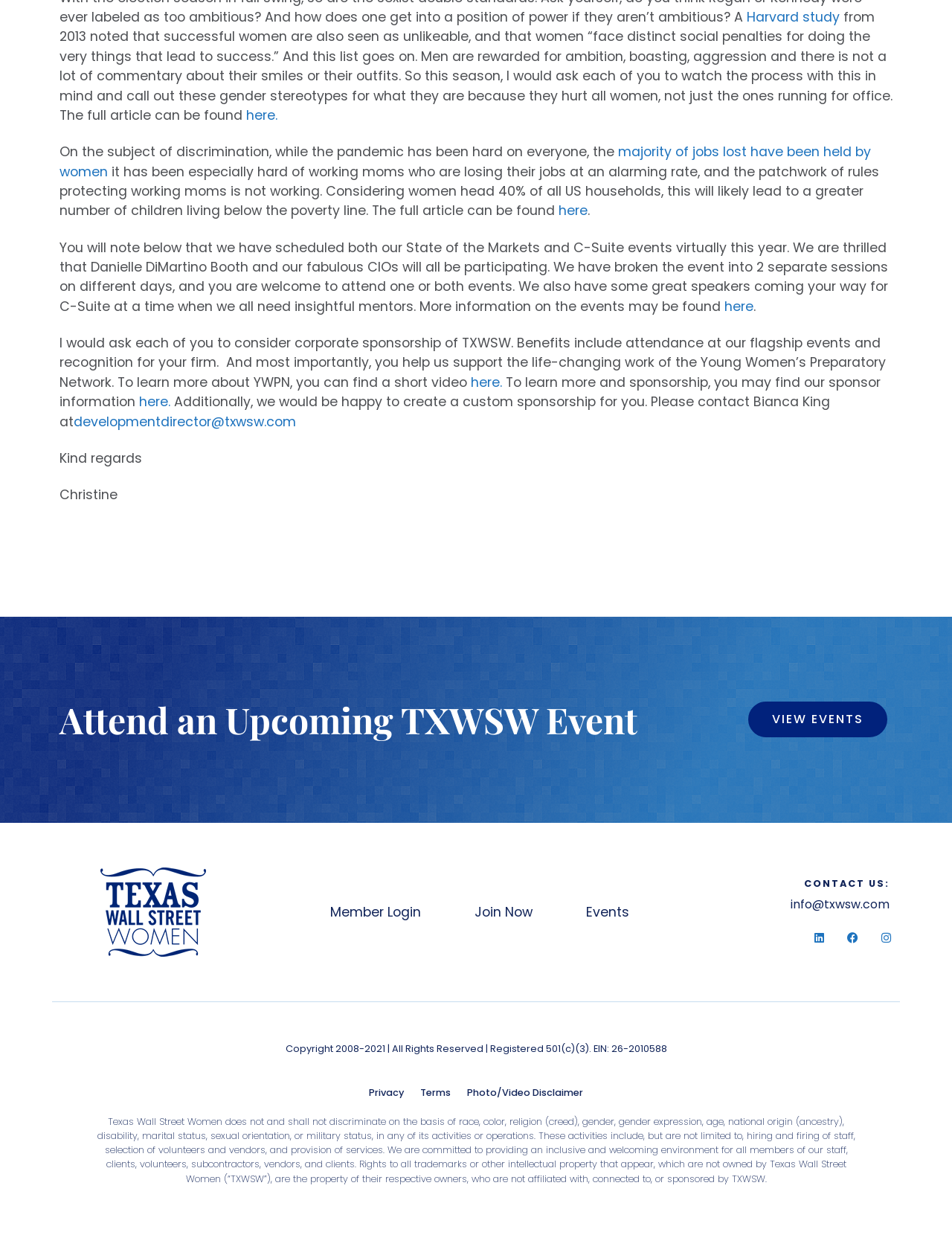Locate the bounding box coordinates of the clickable part needed for the task: "Login as a member".

[0.331, 0.725, 0.458, 0.752]